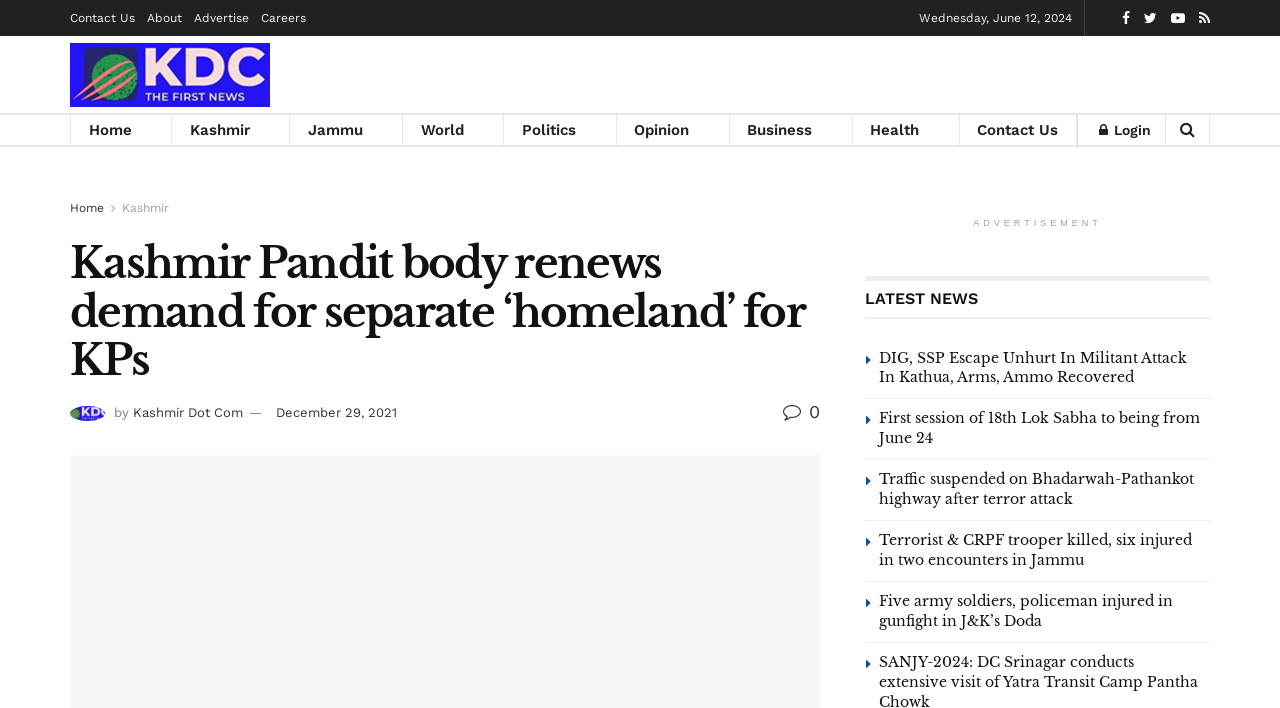Locate the bounding box coordinates of the element that needs to be clicked to carry out the instruction: "View latest news". The coordinates should be given as four float numbers ranging from 0 to 1, i.e., [left, top, right, bottom].

[0.676, 0.396, 0.764, 0.447]